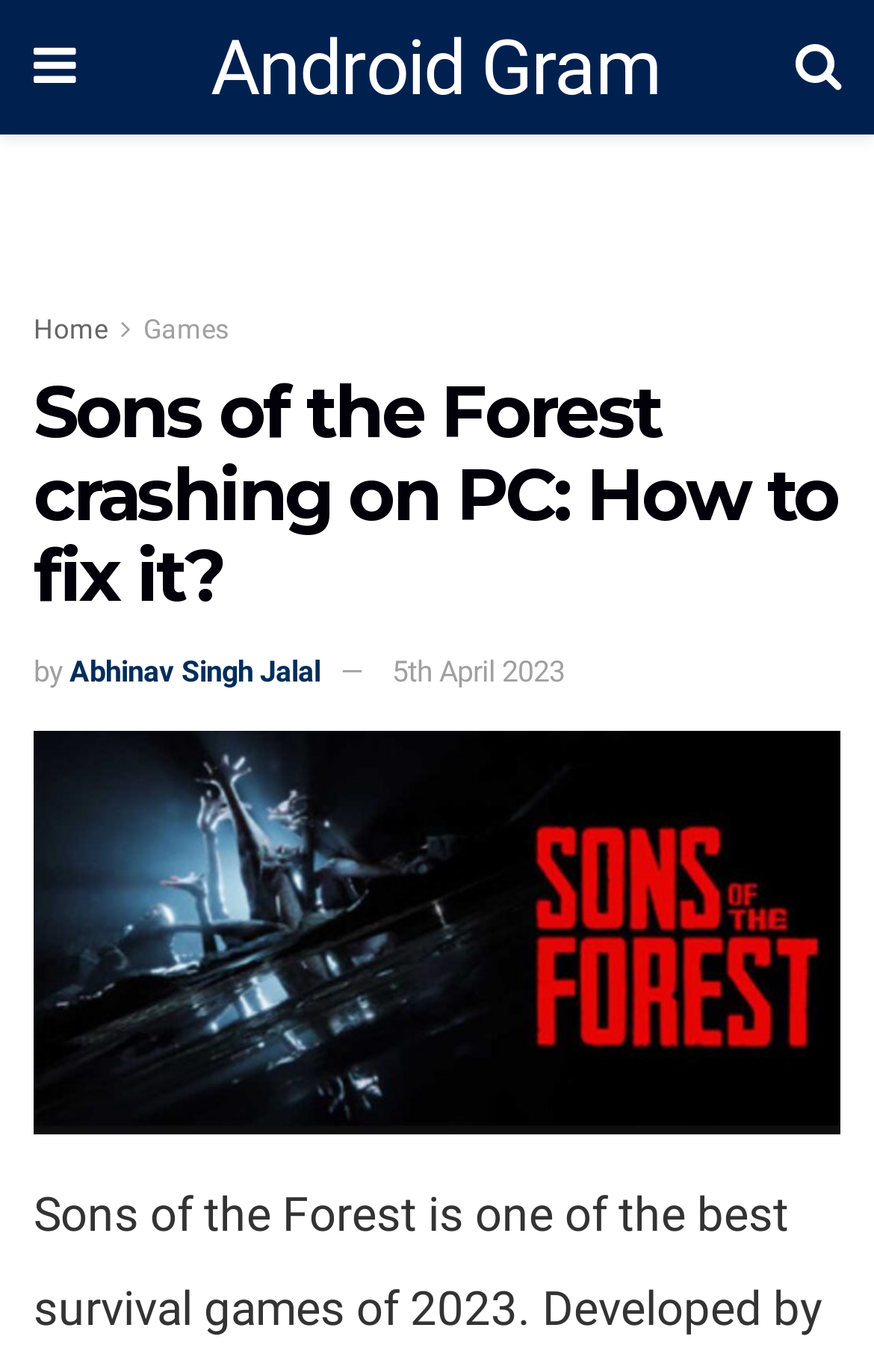Is there an image on this webpage?
Based on the screenshot, answer the question with a single word or phrase.

Yes